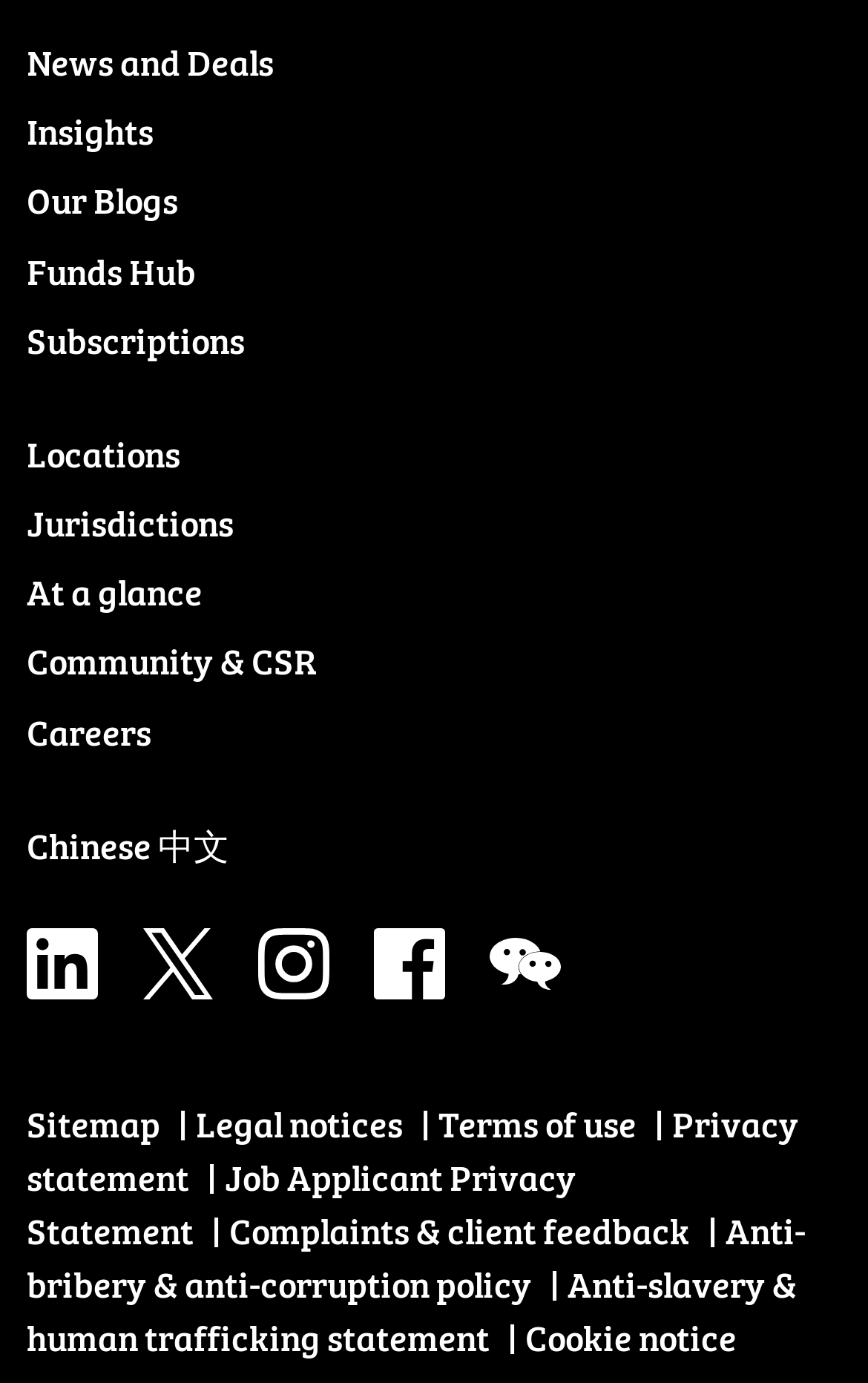Answer the following query concisely with a single word or phrase:
What is the first link on the top navigation bar?

News and Deals